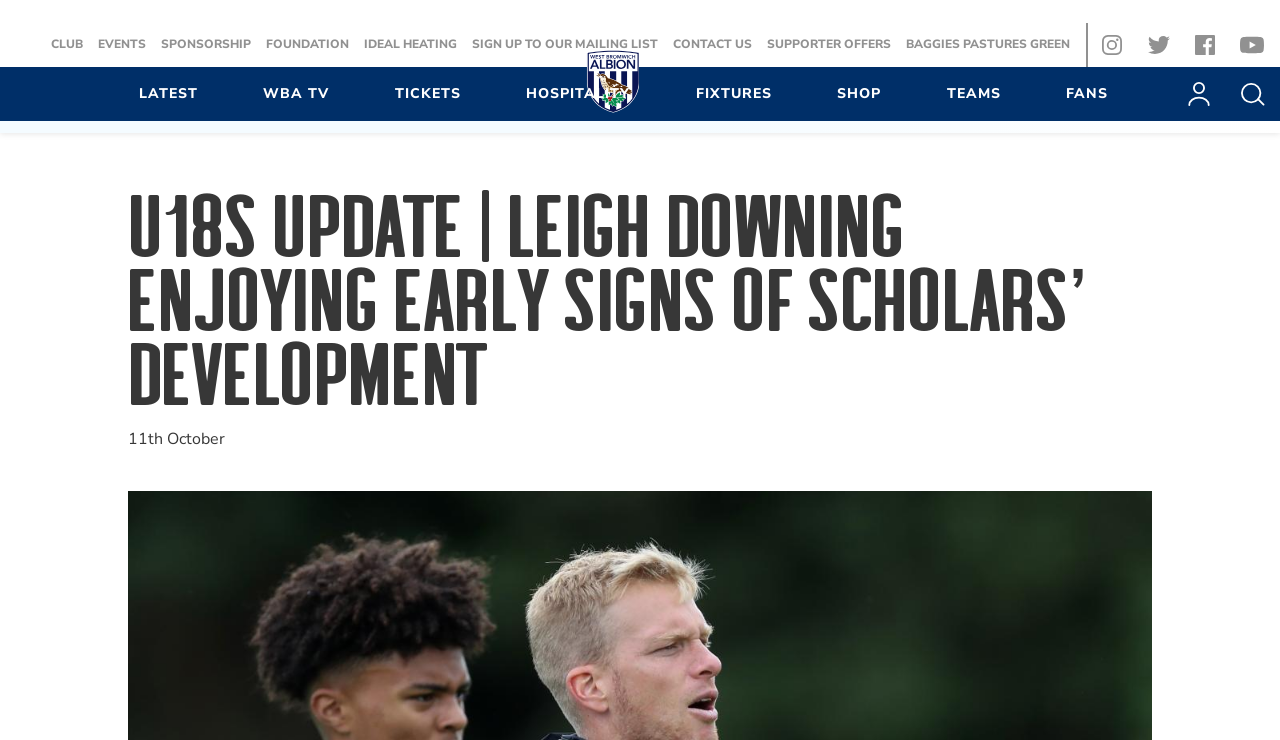Identify the bounding box coordinates of the clickable region necessary to fulfill the following instruction: "Go to the 'West Bromwich Albion' homepage". The bounding box coordinates should be four float numbers between 0 and 1, i.e., [left, top, right, bottom].

[0.012, 0.02, 0.059, 0.127]